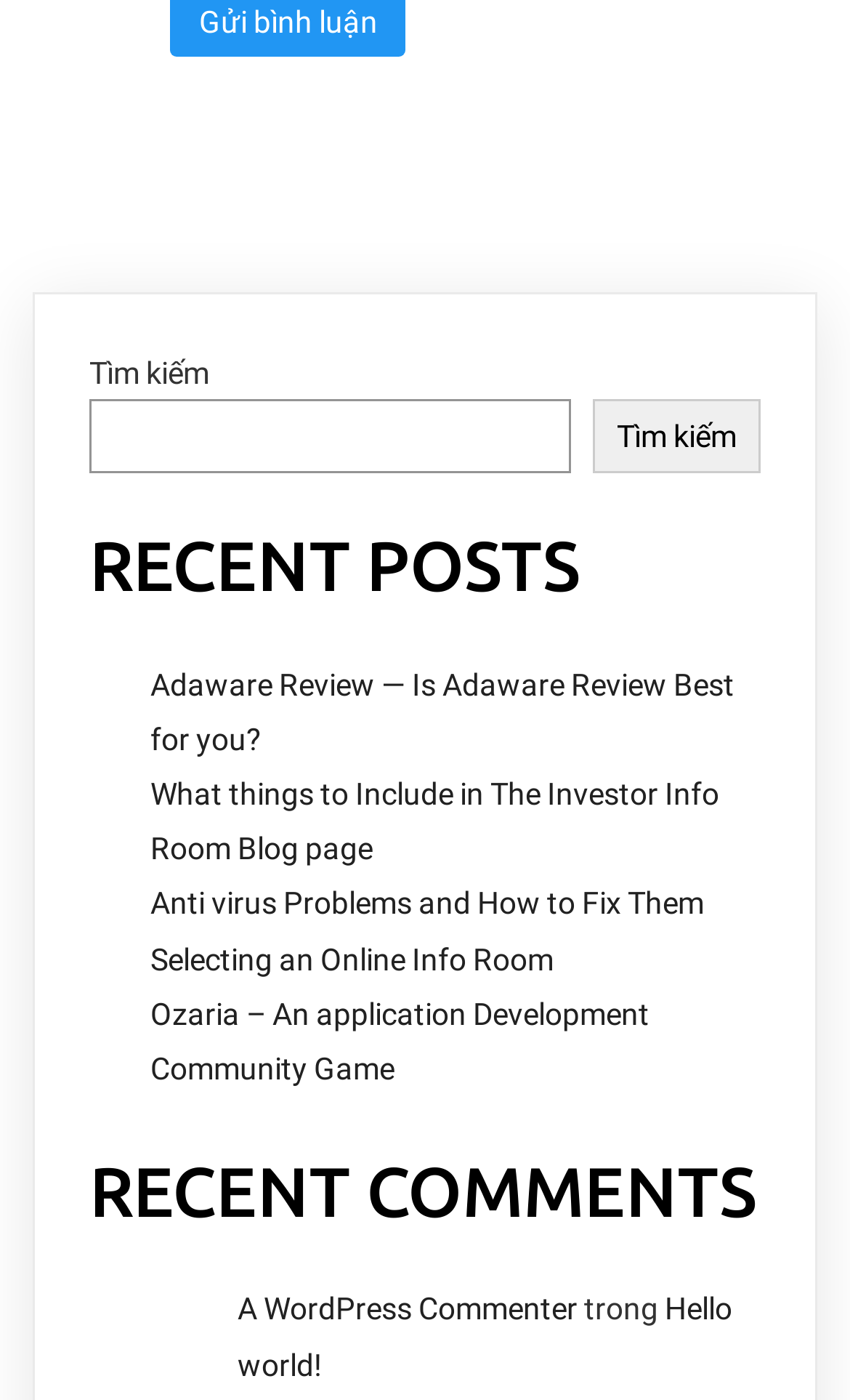Carefully examine the image and provide an in-depth answer to the question: How many recent posts are listed?

I counted the number of links under the 'RECENT POSTS' heading, and there are 5 links.